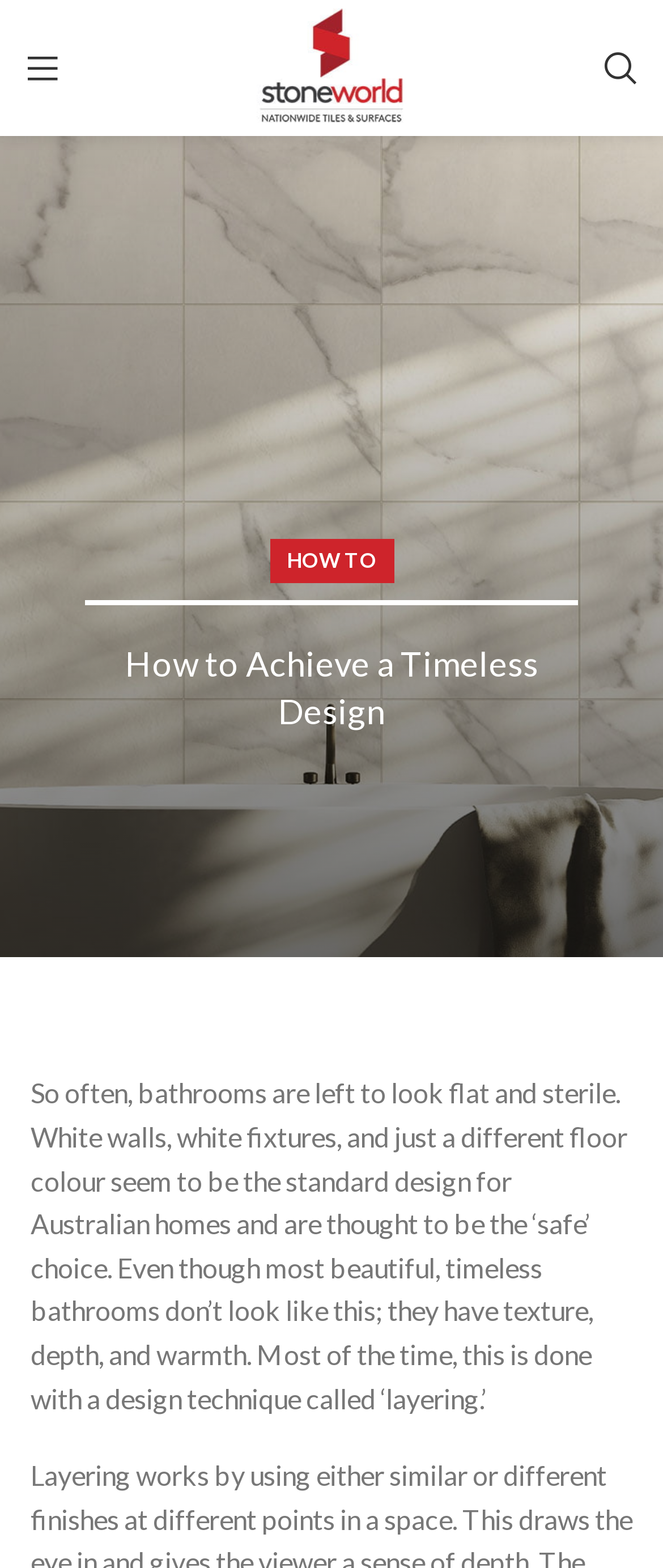Respond to the question below with a single word or phrase: What is the primary topic of the article?

Bathroom design